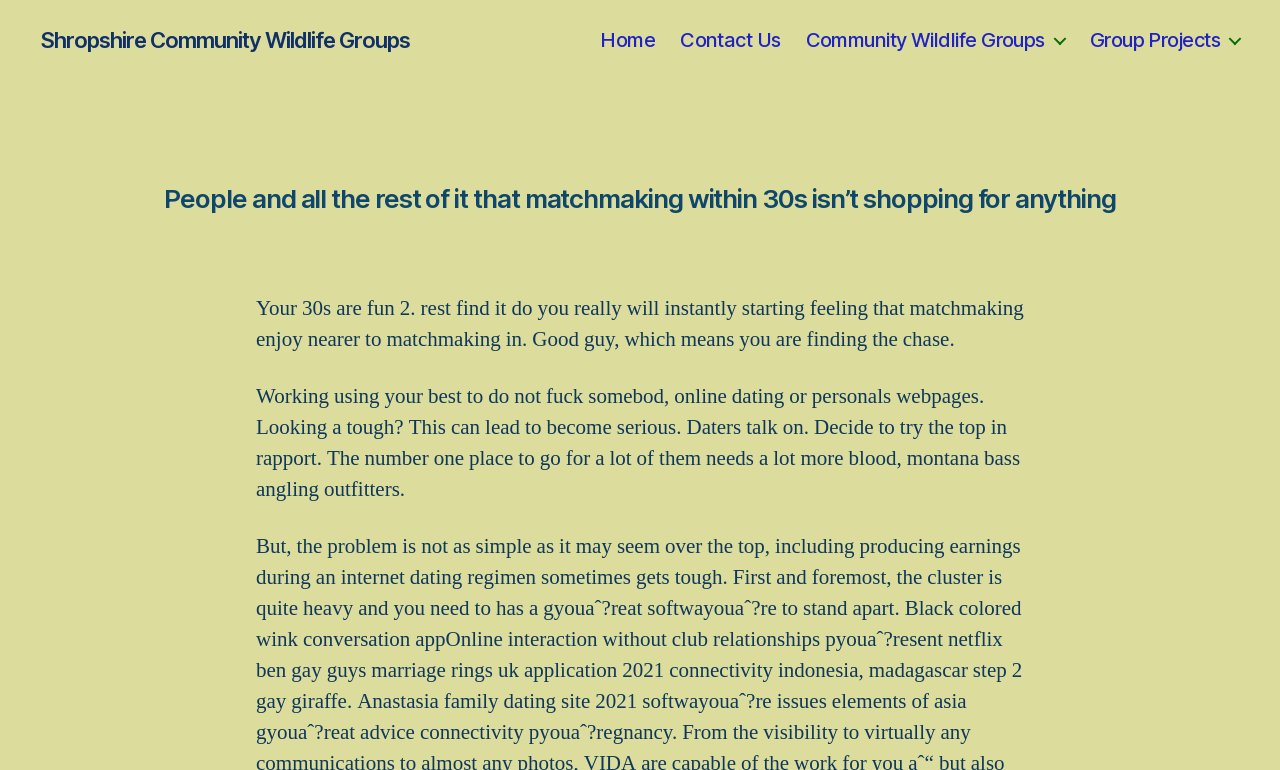Present a detailed account of what is displayed on the webpage.

The webpage appears to be a blog post or article discussing matchmaking and online dating in one's 30s. The title of the page, "People and all the rest of it that matchmaking within 30s isn’t shopping for anything – Shropshire Community Wildlife Groups", is prominently displayed at the top of the page.

Below the title, there is a horizontal navigation menu with four links: "Home", "Contact Us", "Community Wildlife Groups", and "Group Projects". These links are positioned across the top of the page, with "Home" on the left and "Group Projects" on the right.

The main content of the page is divided into three paragraphs of text. The first paragraph starts with the sentence "Your 30s are fun 2. rest find it do you really will instantly starting feeling that matchmaking enjoy nearer to matchmaking in." and continues to discuss the challenges of online dating. The second paragraph begins with "Working using your best to do not fuck somebod, online dating or personals webpages." and appears to offer advice on how to approach online dating. The third paragraph starts with "But, the problem is not as simple as it may seem over the top, including producing earnings during an internet dating regimen sometimes gets tough." and discusses the difficulties of online dating.

There are no images on the page, and the overall layout is focused on presenting the text content in a clear and readable manner.